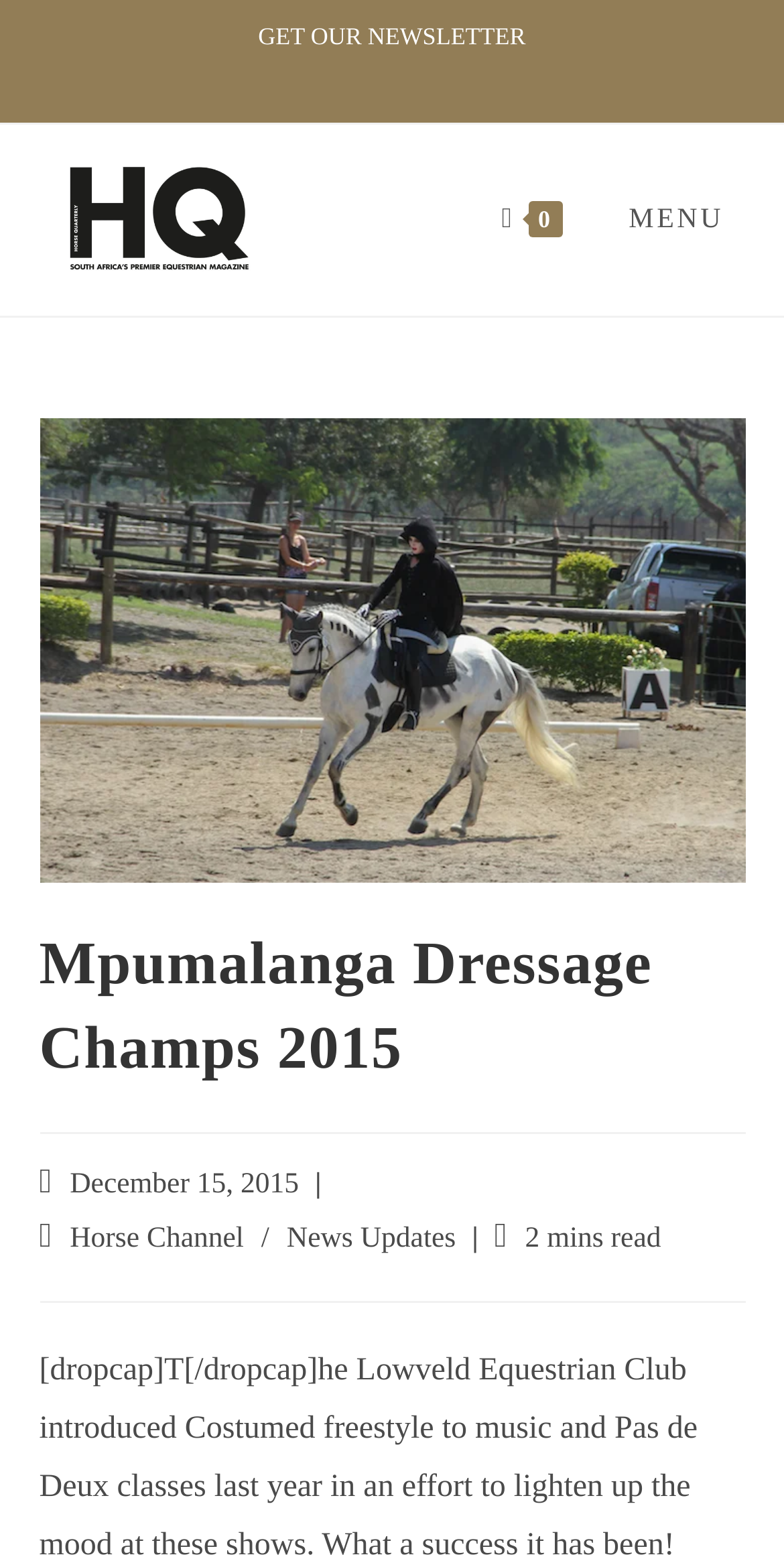Respond concisely with one word or phrase to the following query:
How long does it take to read the article?

2 mins